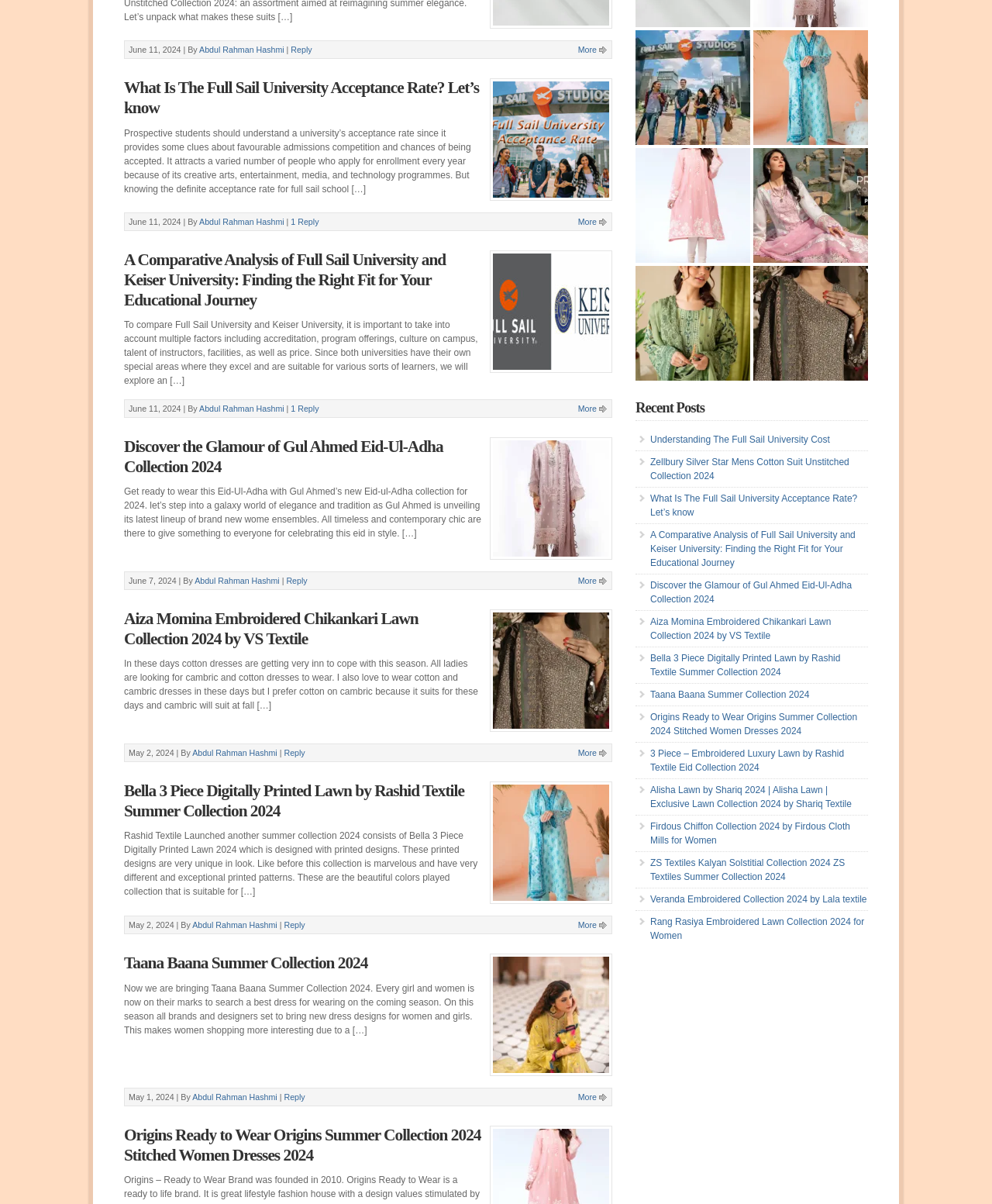Give the bounding box coordinates for this UI element: "Case Studies". The coordinates should be four float numbers between 0 and 1, arranged as [left, top, right, bottom].

None